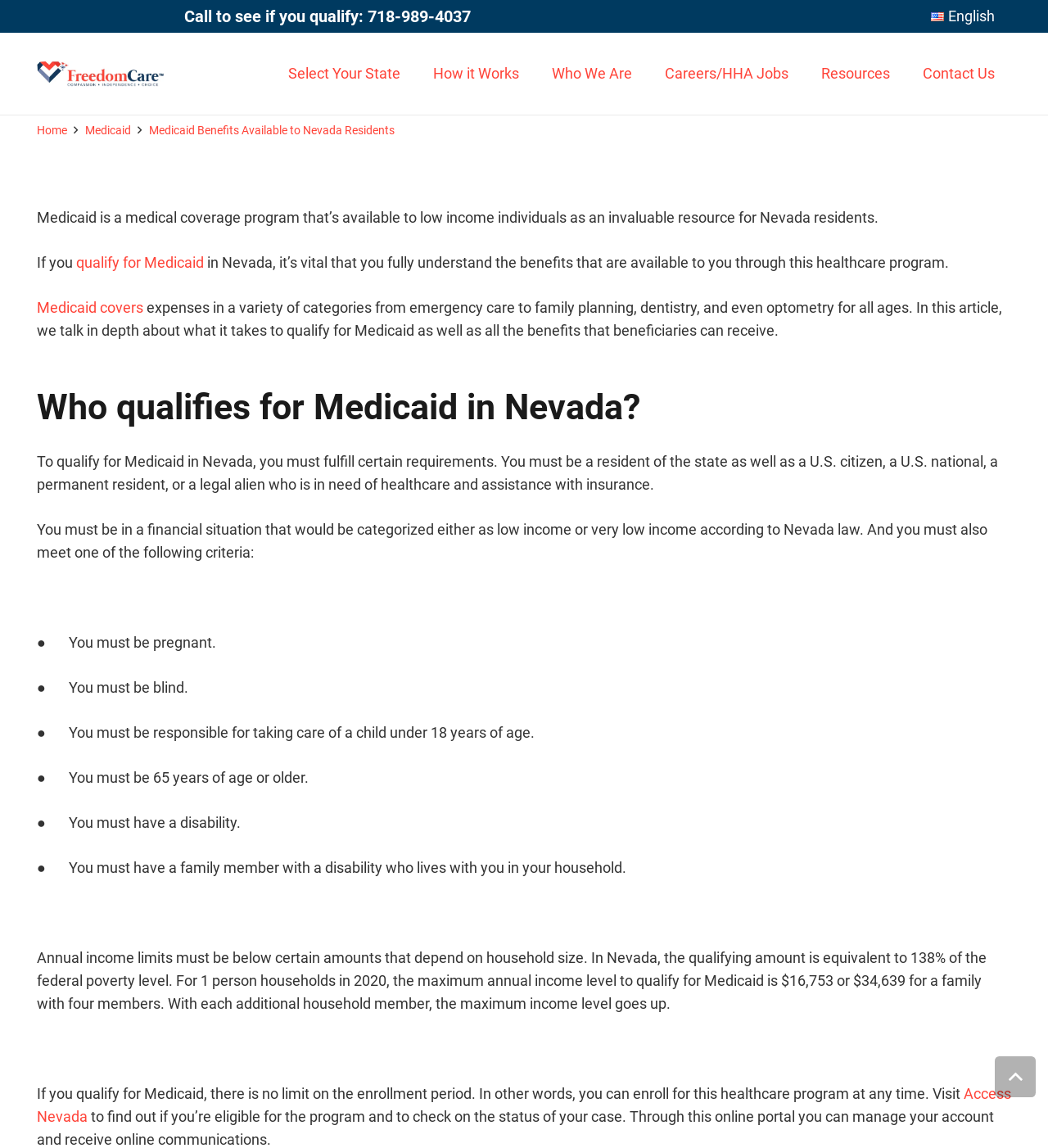What is the phone number to call to see if you qualify?
Answer with a single word or phrase by referring to the visual content.

718-989-4037